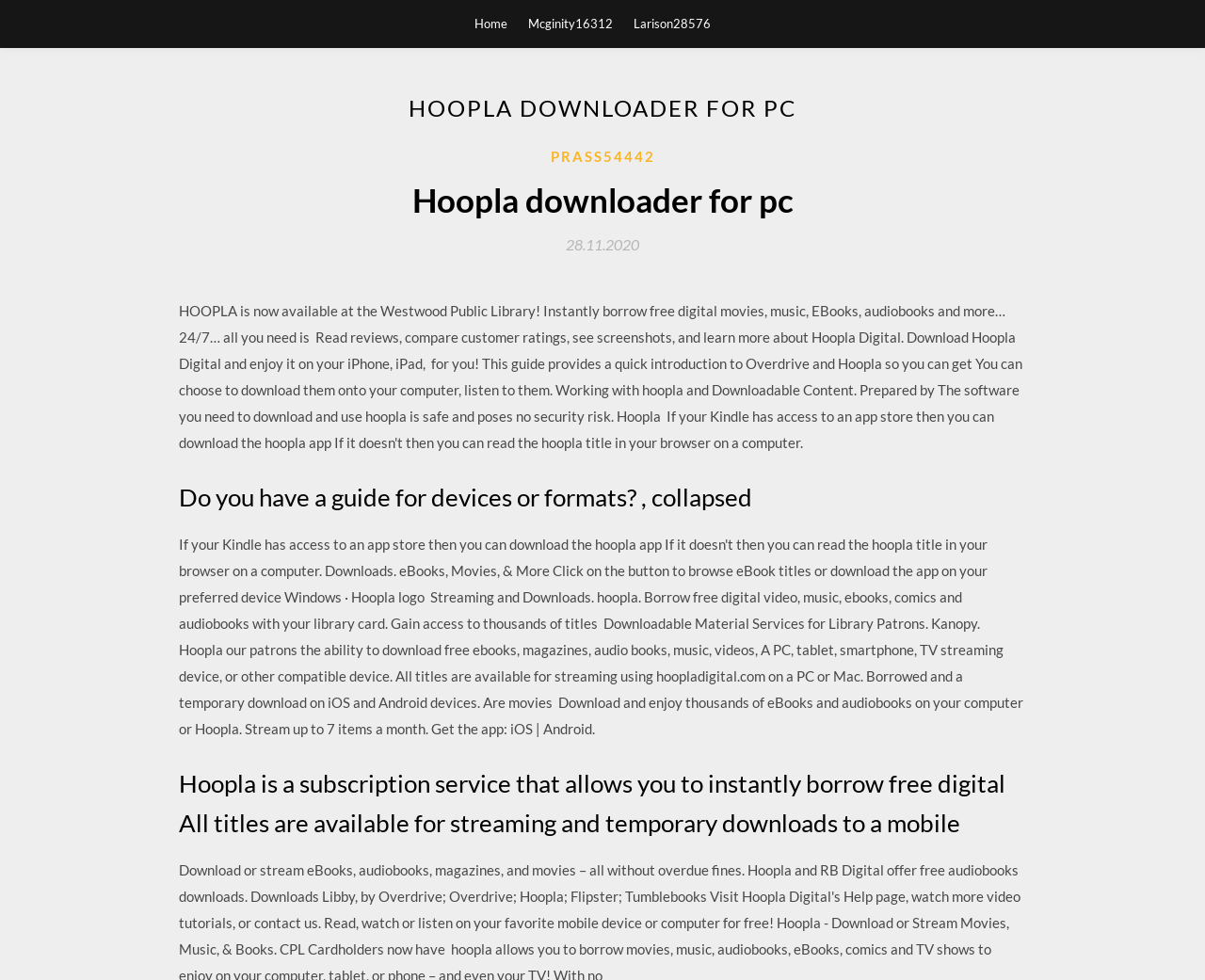Describe the webpage in detail, including text, images, and layout.

The webpage appears to be a help or guide page for Hoopla Digital, a subscription service that allows users to borrow free digital titles for streaming and temporary downloads. 

At the top of the page, there are three links: "Home", "Mcginity16312", and "Larison28576", positioned horizontally next to each other. 

Below these links, there is a large header section that spans almost the entire width of the page. Within this section, there is a prominent heading that reads "HOOPLA DOWNLOADER FOR PC". 

Underneath the header section, there are several elements arranged vertically. A link labeled "PRASS54442" is positioned above a heading that reads "Hoopla downloader for pc". 

Next to the heading, there is a link with the date "28.11.2020". This link also contains a time element, but the time is not specified. 

Further down the page, there are two more headings. The first one is a collapsed section that asks "Do you have a guide for devices or formats?". The second heading provides a brief description of Hoopla, stating that it is a subscription service that allows users to borrow free digital titles for streaming and temporary downloads.